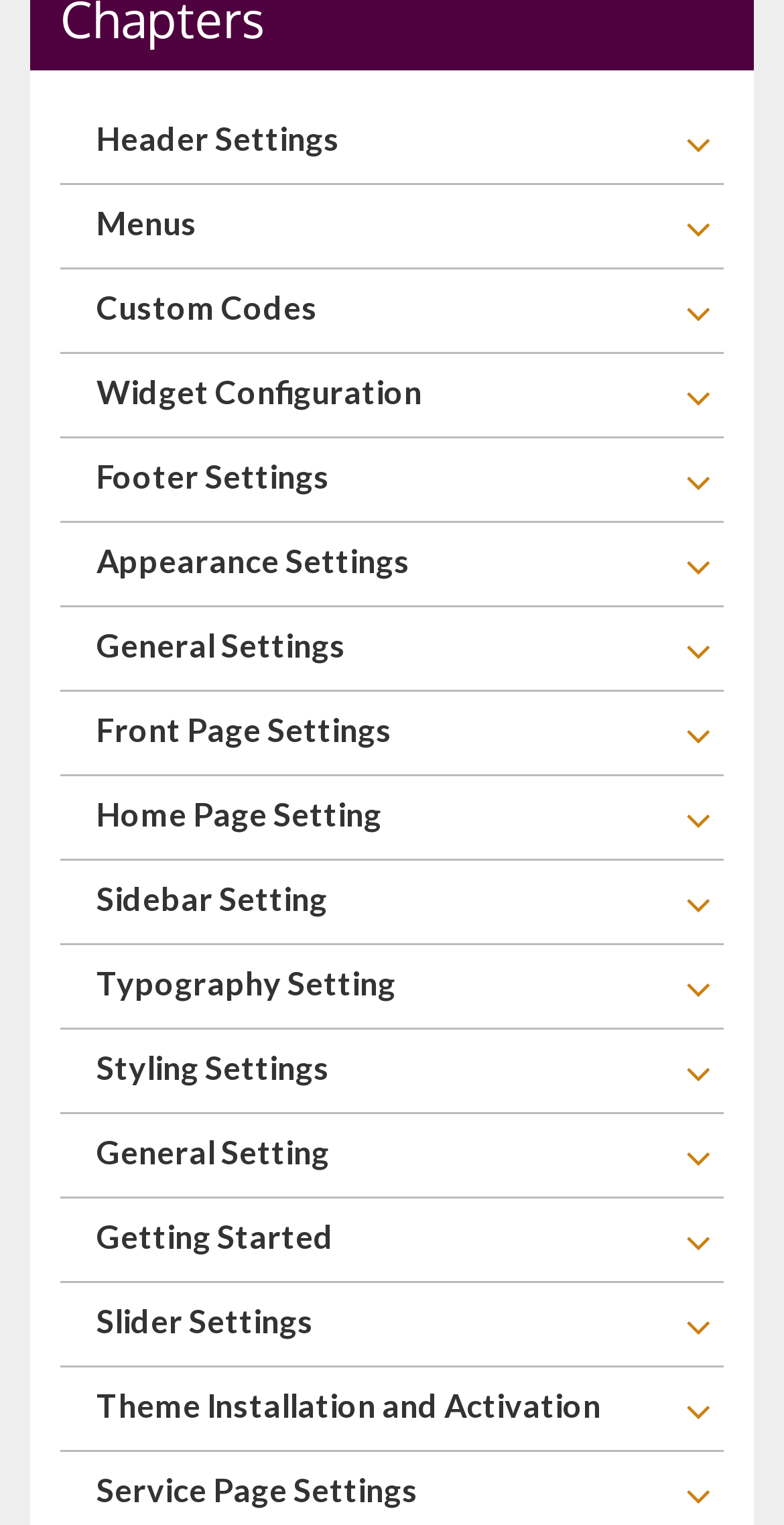Using the description "Home Page Setting", locate and provide the bounding box of the UI element.

[0.123, 0.521, 0.487, 0.546]